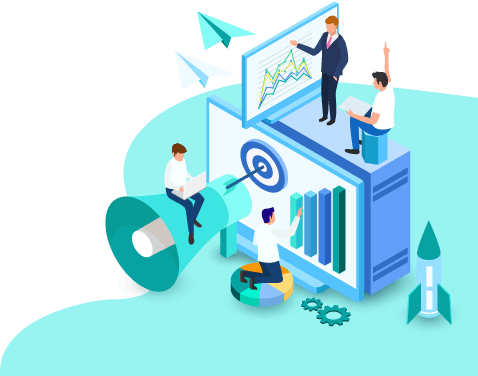What does the megaphone in the foreground represent?
Using the information from the image, provide a comprehensive answer to the question.

In the foreground, a large megaphone emphasizes the importance of communication and outreach in digital marketing strategies, highlighting the significance of effective communication in achieving business success.